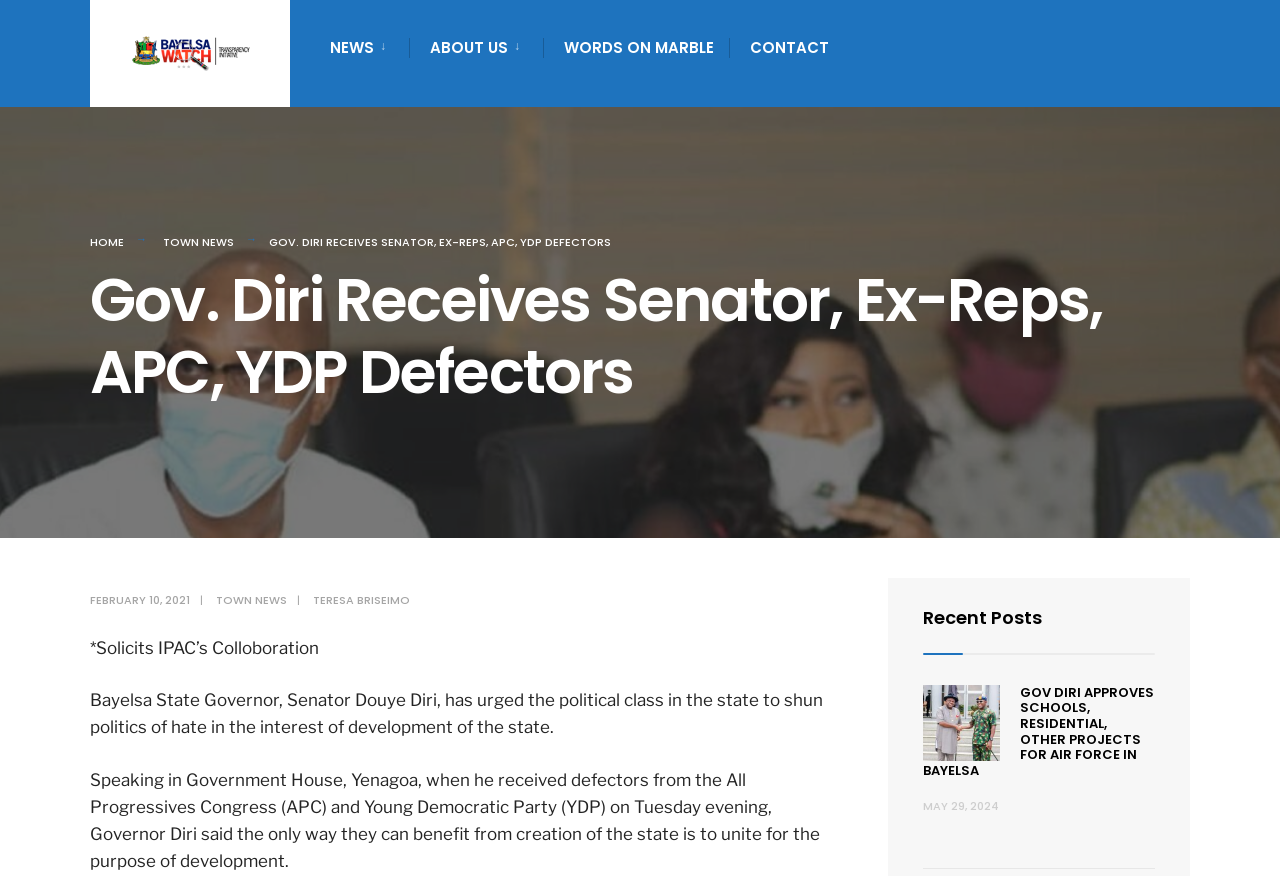Identify the bounding box coordinates of the clickable region required to complete the instruction: "Click on the 'HOME' link". The coordinates should be given as four float numbers within the range of 0 and 1, i.e., [left, top, right, bottom].

[0.07, 0.267, 0.097, 0.285]